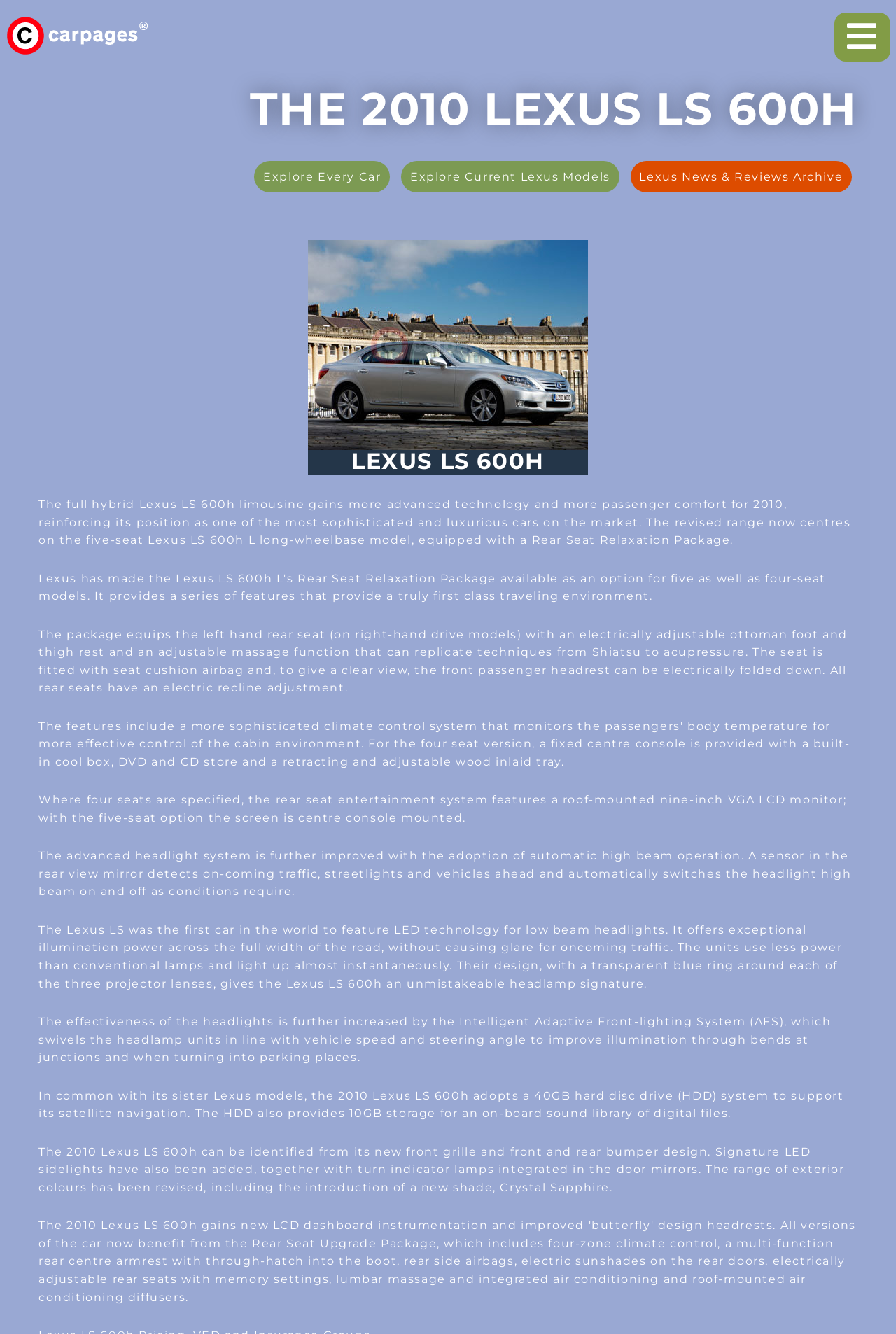What is the feature of the headlight system?
Refer to the image and provide a detailed answer to the question.

The text states that 'The advanced headlight system is further improved with the adoption of automatic high beam operation.'